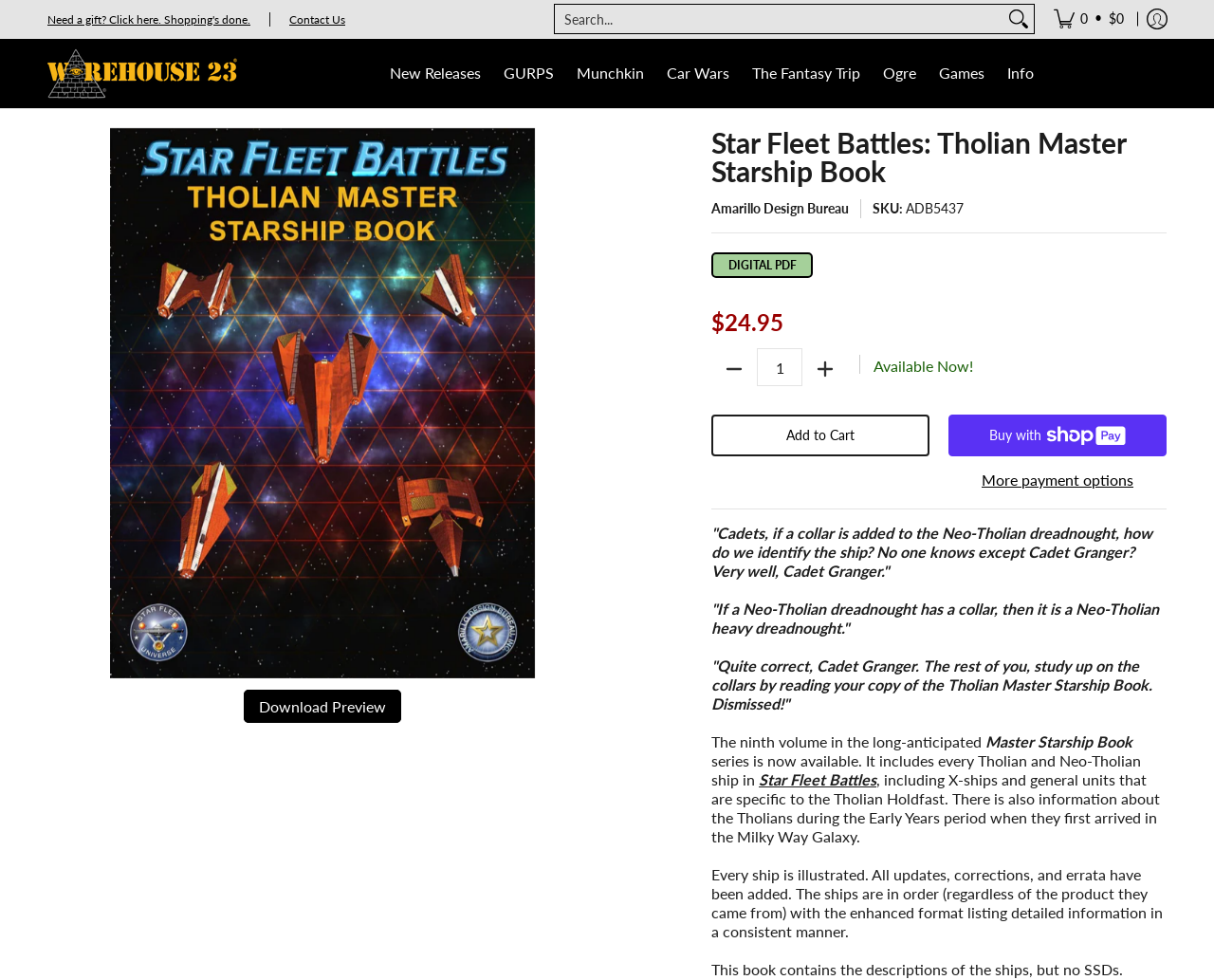Locate the bounding box of the user interface element based on this description: "aria-label="Log in" title="Log in"".

[0.938, 0.0, 0.969, 0.039]